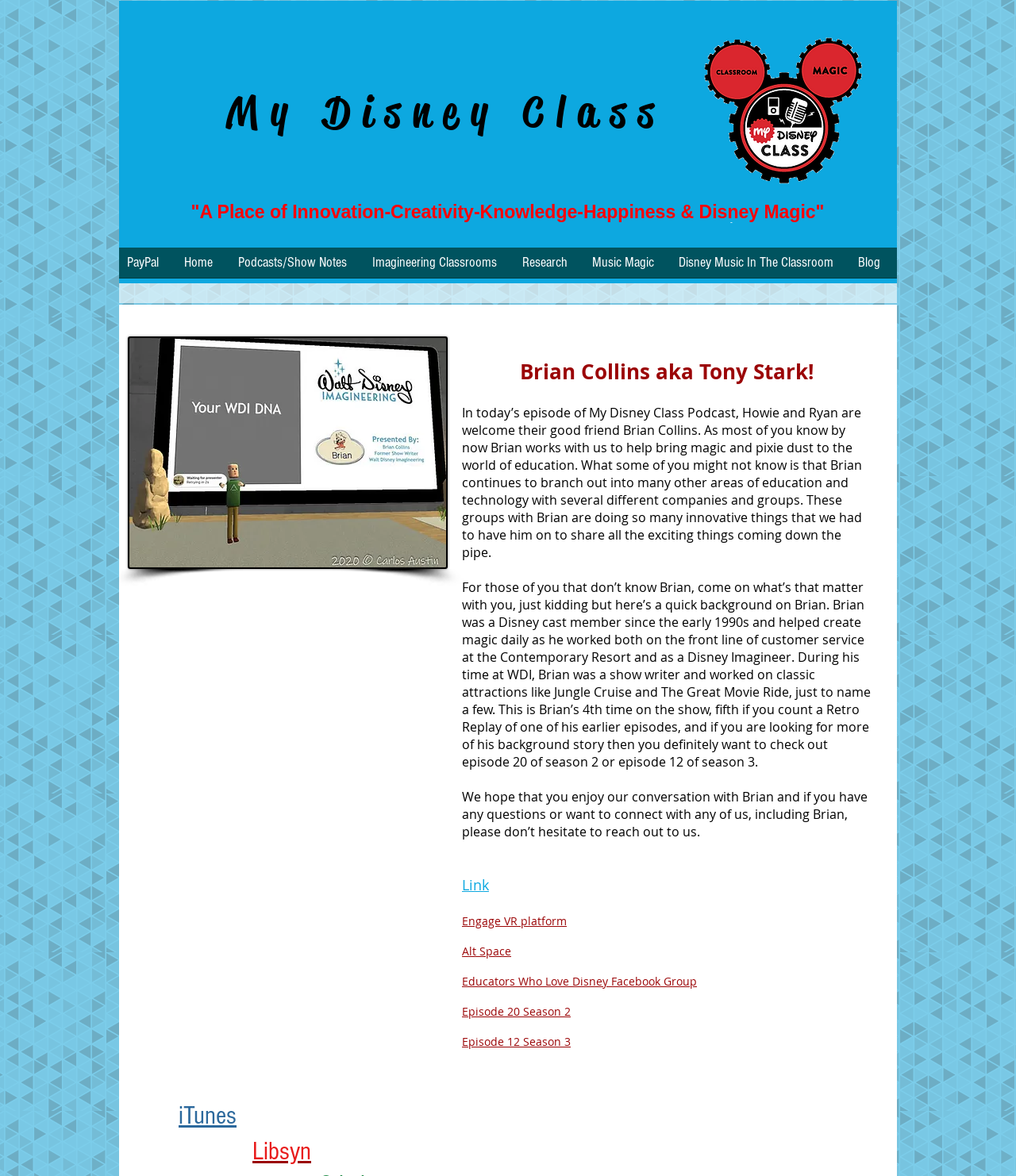Identify the bounding box coordinates of the section to be clicked to complete the task described by the following instruction: "Read more about Brian Collins". The coordinates should be four float numbers between 0 and 1, formatted as [left, top, right, bottom].

[0.127, 0.287, 0.439, 0.482]